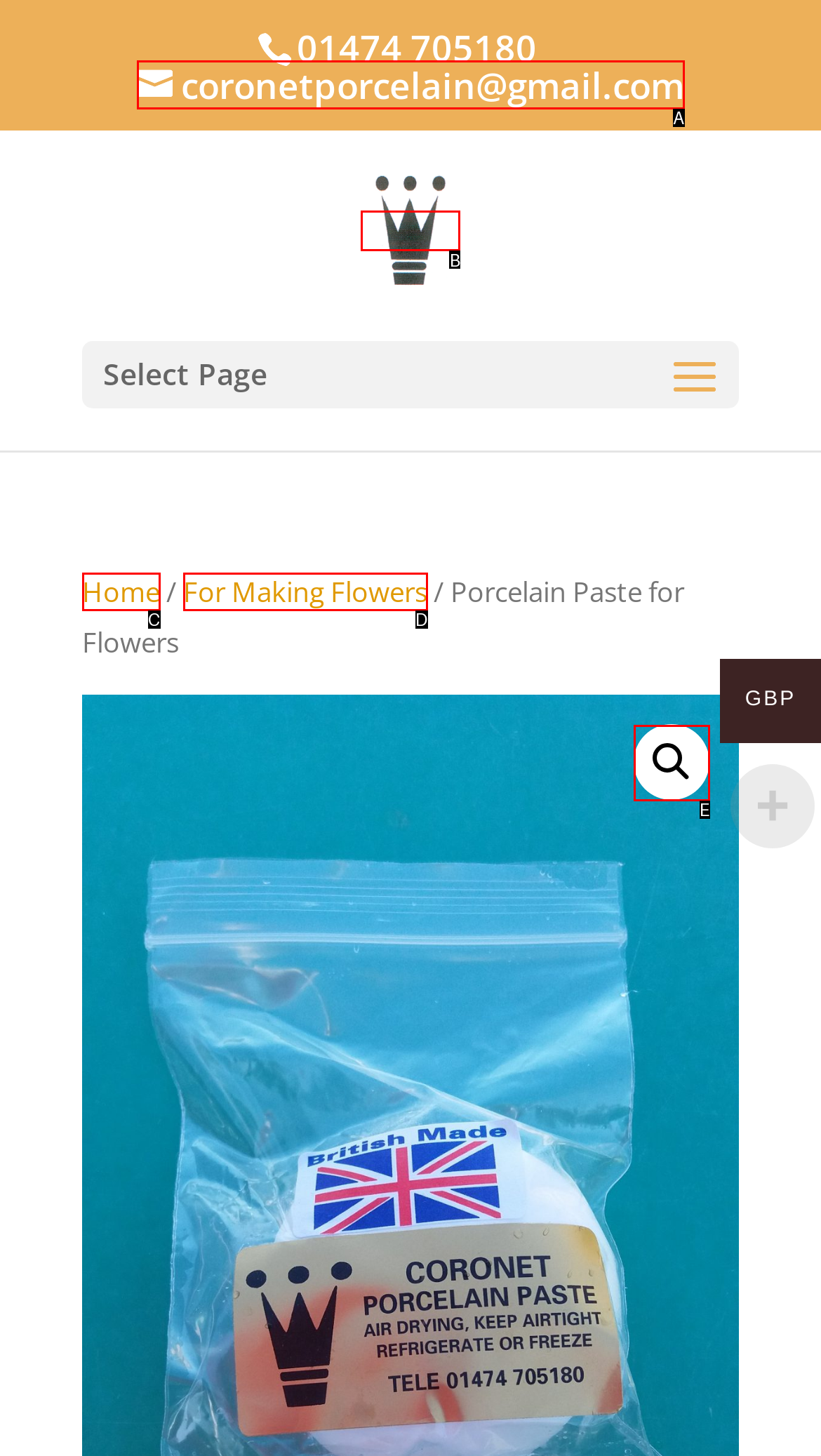Please select the letter of the HTML element that fits the description: For Making Flowers. Answer with the option's letter directly.

D